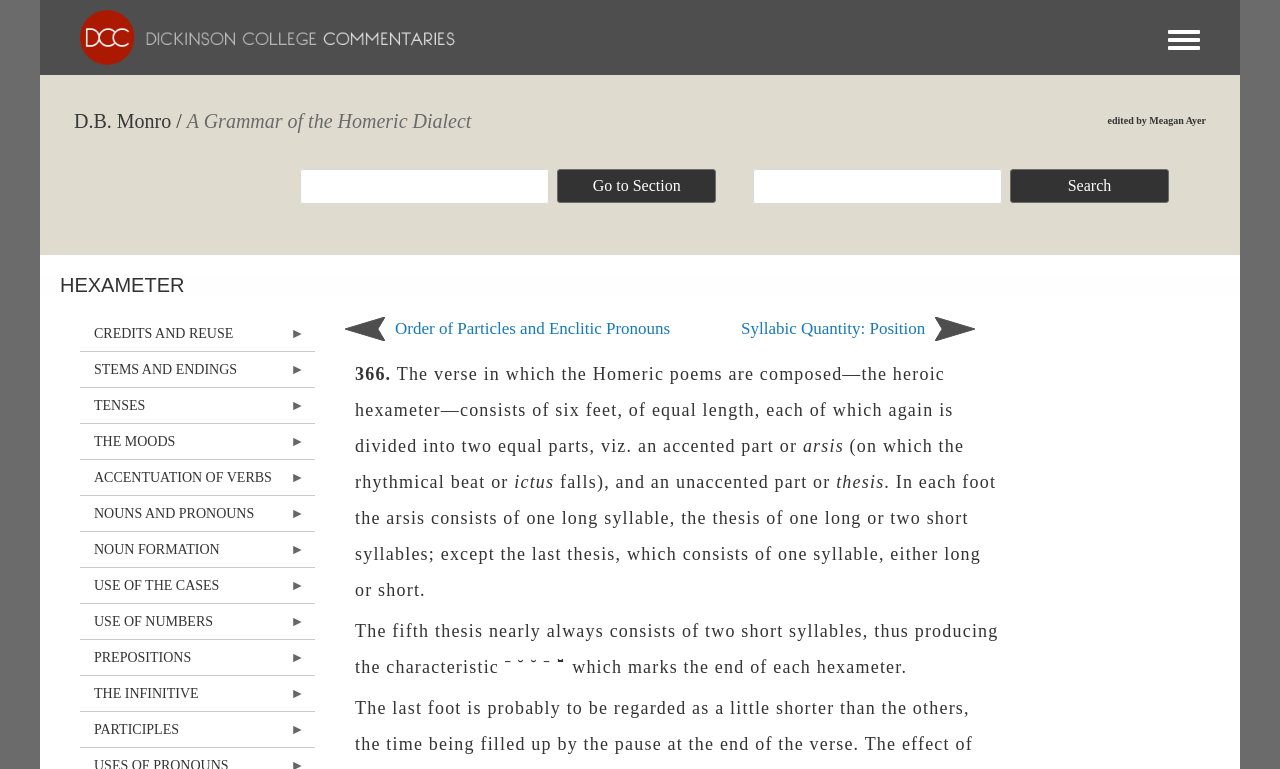Provide the bounding box coordinates for the UI element that is described as: "Growing Social Media".

None